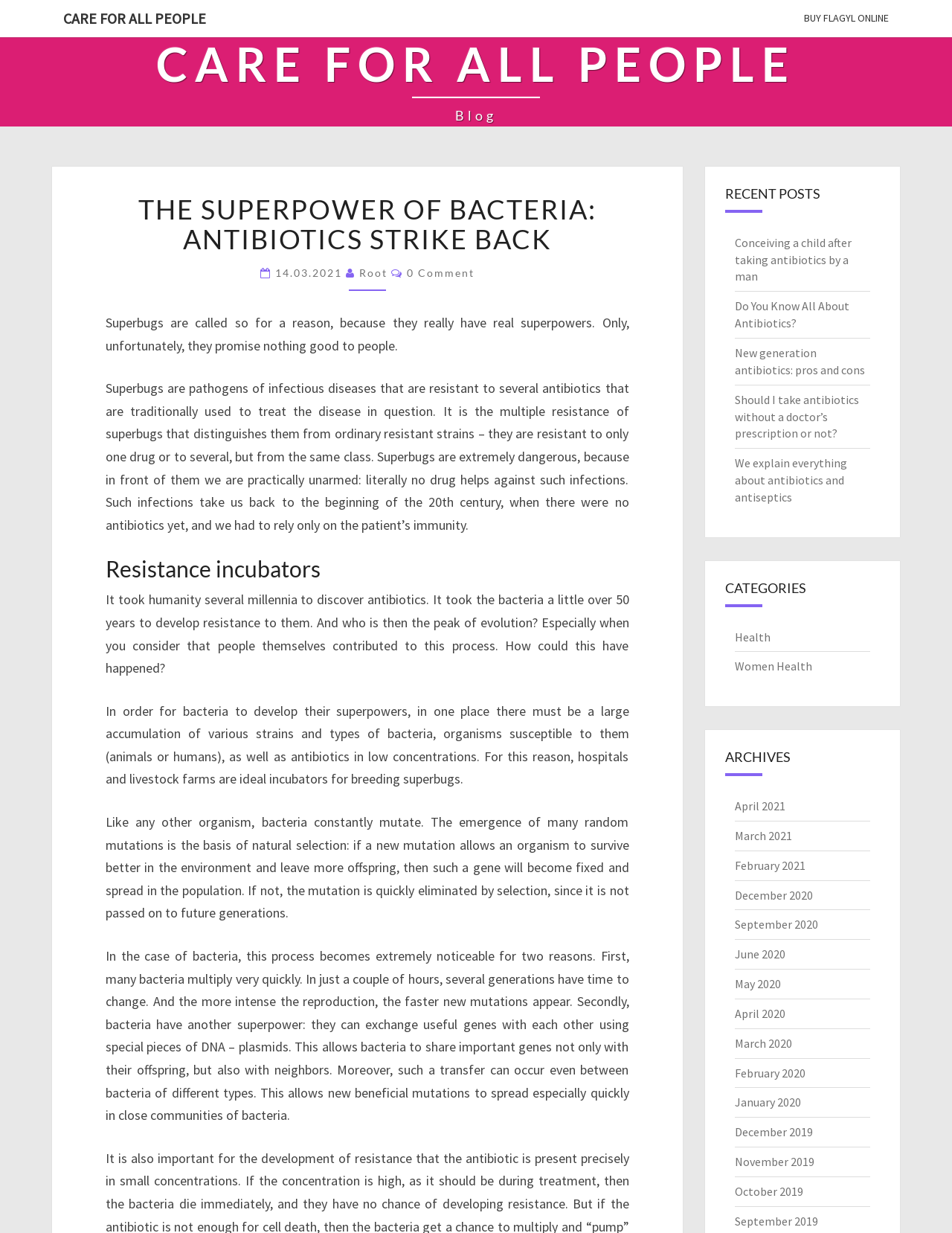Select the bounding box coordinates of the element I need to click to carry out the following instruction: "Go to the 'Health' category".

[0.771, 0.51, 0.809, 0.522]